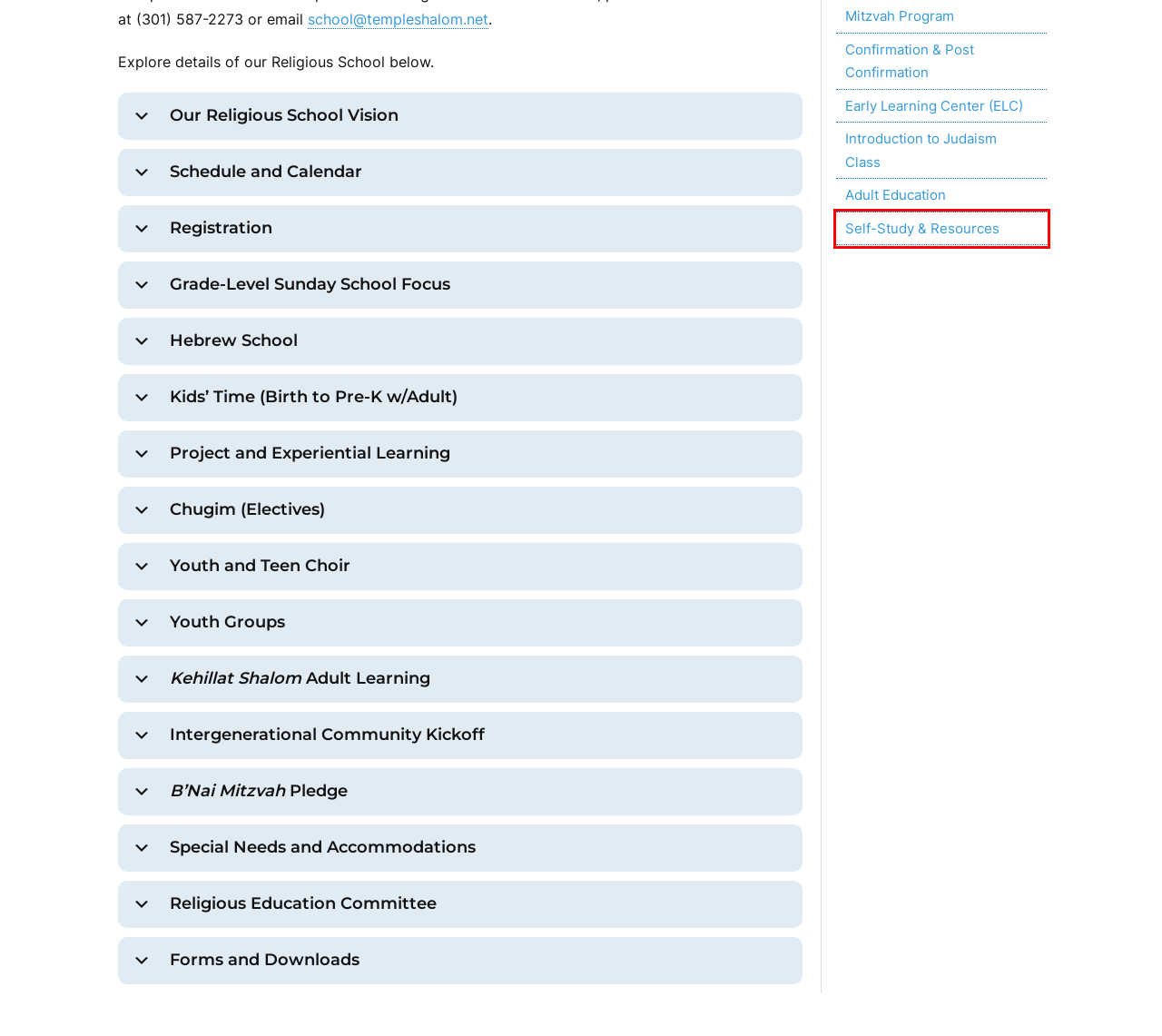Review the screenshot of a webpage which includes a red bounding box around an element. Select the description that best fits the new webpage once the element in the bounding box is clicked. Here are the candidates:
A. Find Your Home at Shalom  |  Temple Shalom
B. Self-Study & Resources  |  Temple Shalom
C. Introduction to Judaism  |  Temple Shalom
D. Adult Education  |  Temple Shalom
E. Early Learning Center  |  Temple Shalom
F. Support Temple Shalom  |  Temple Shalom
G. Confirmation and Post Confirmation  |  Temple Shalom
H. Explore | Our Space  |  Temple Shalom

B